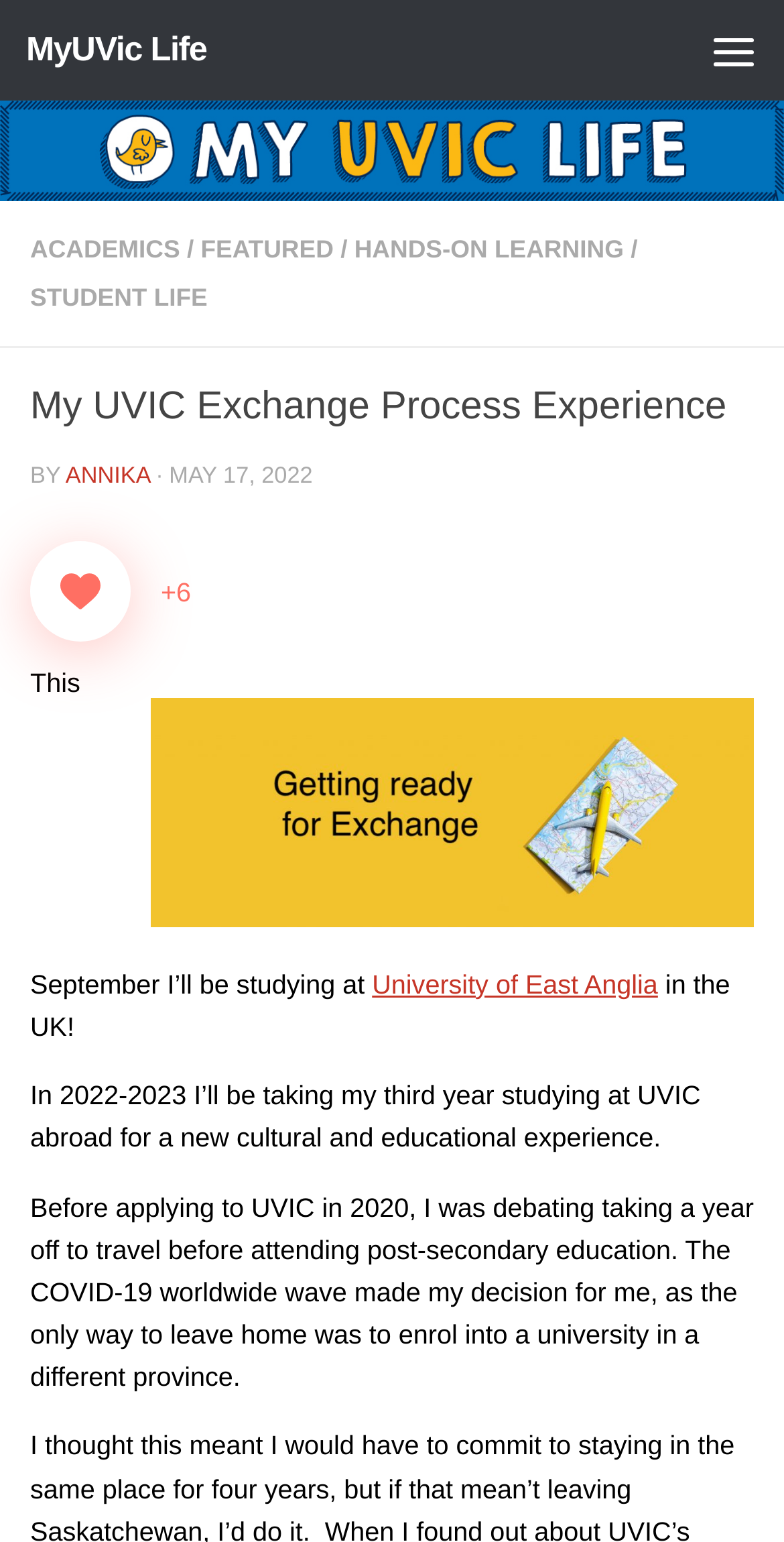Where is the author studying abroad?
Please respond to the question with as much detail as possible.

The author mentions that they will be studying at the University of East Anglia in the UK, as stated in the article.